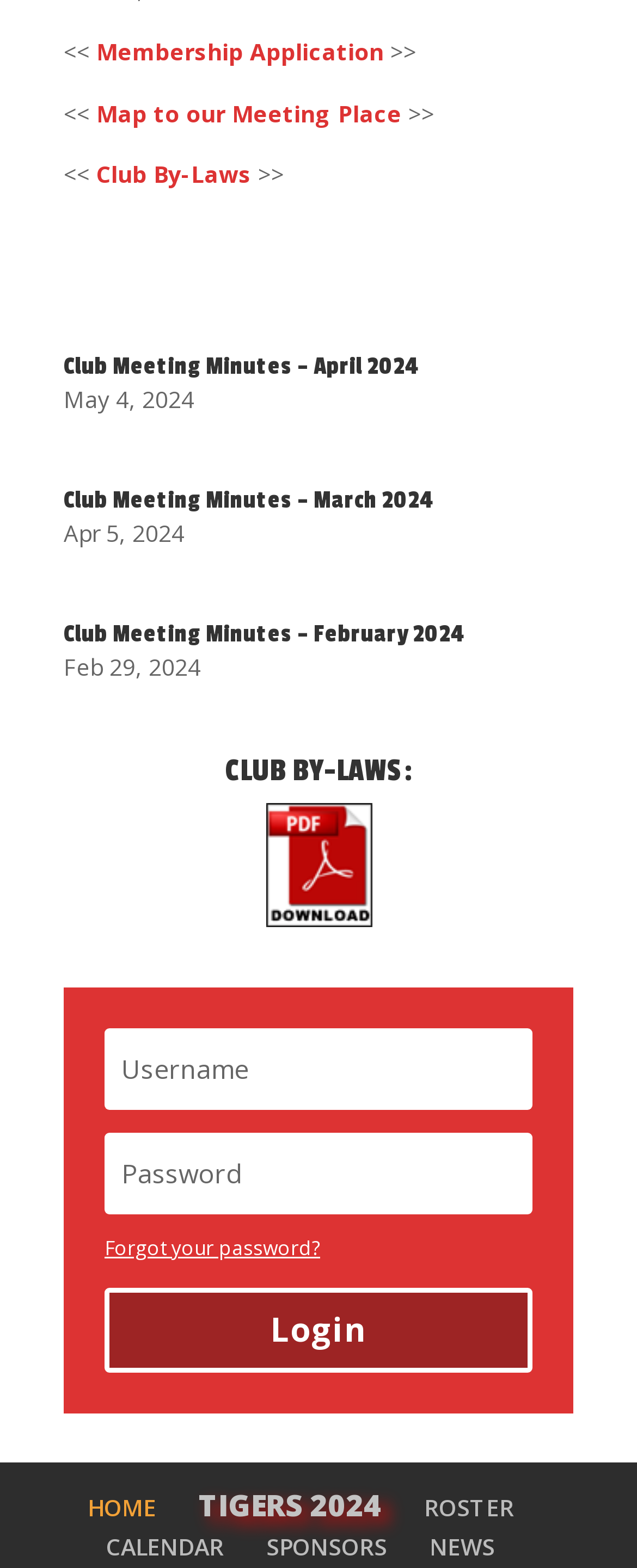Highlight the bounding box coordinates of the element you need to click to perform the following instruction: "Login."

[0.164, 0.821, 0.836, 0.875]